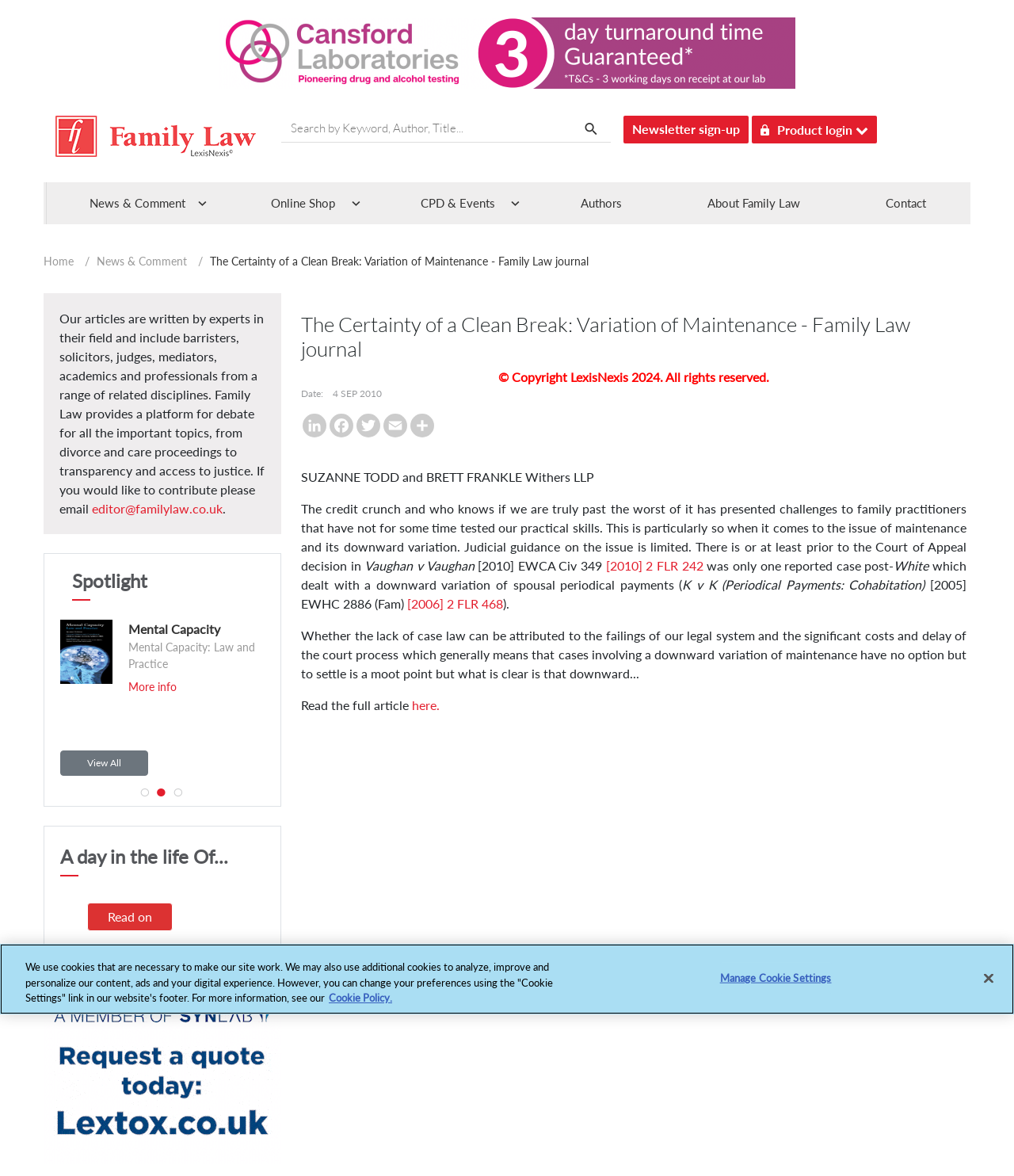Please provide a one-word or short phrase answer to the question:
What is the purpose of the 'Search by Keyword, Author, Title...' textbox?

To search for articles